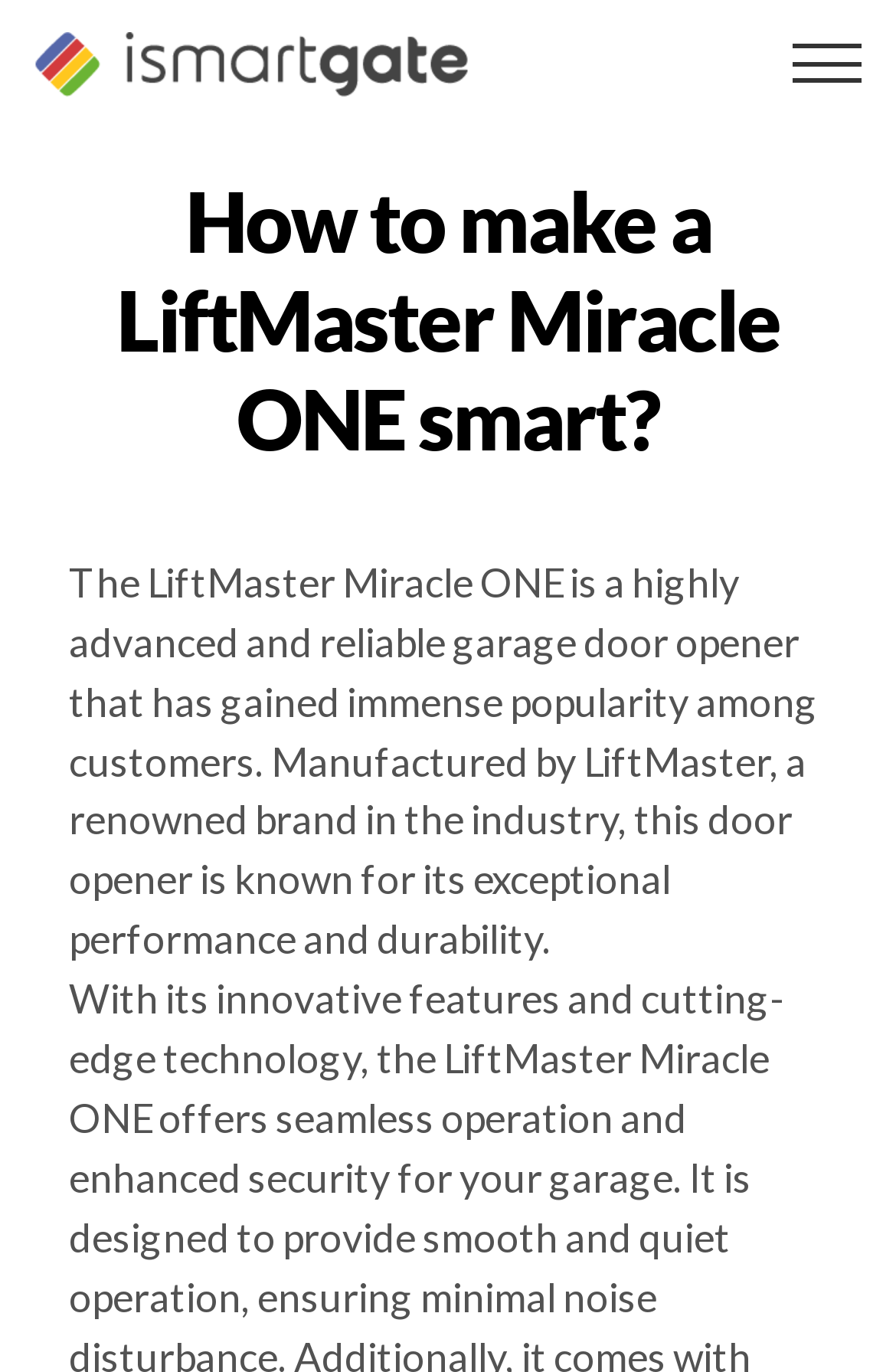What is the purpose of the ismartgate product?
Refer to the image and provide a detailed answer to the question.

I inferred this answer by understanding the context of the webpage, which is about making a LiftMaster Miracle ONE garage door opener smart using the ismartgate product.